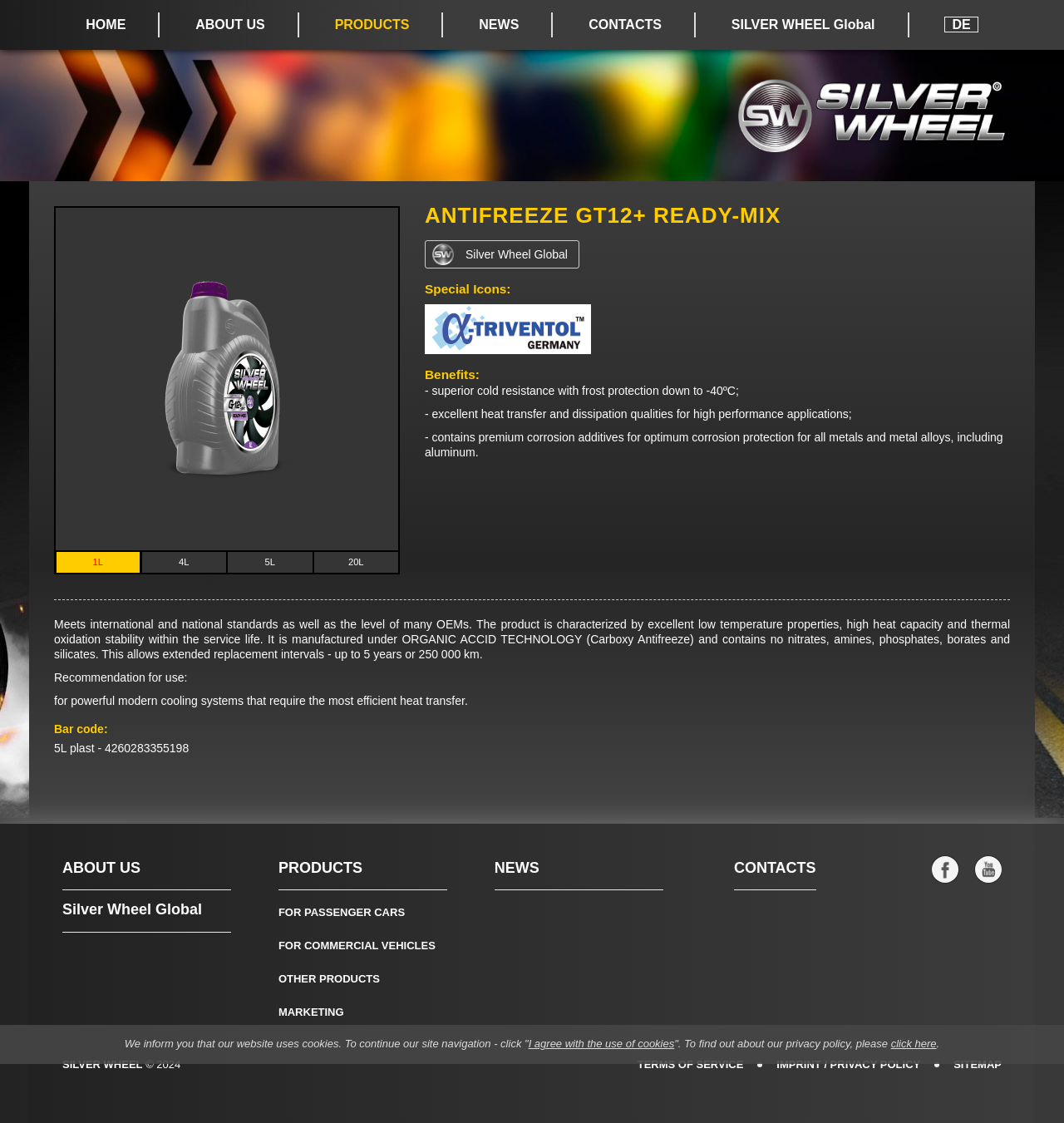Please locate the bounding box coordinates of the region I need to click to follow this instruction: "go to home page".

[0.049, 0.0, 0.149, 0.044]